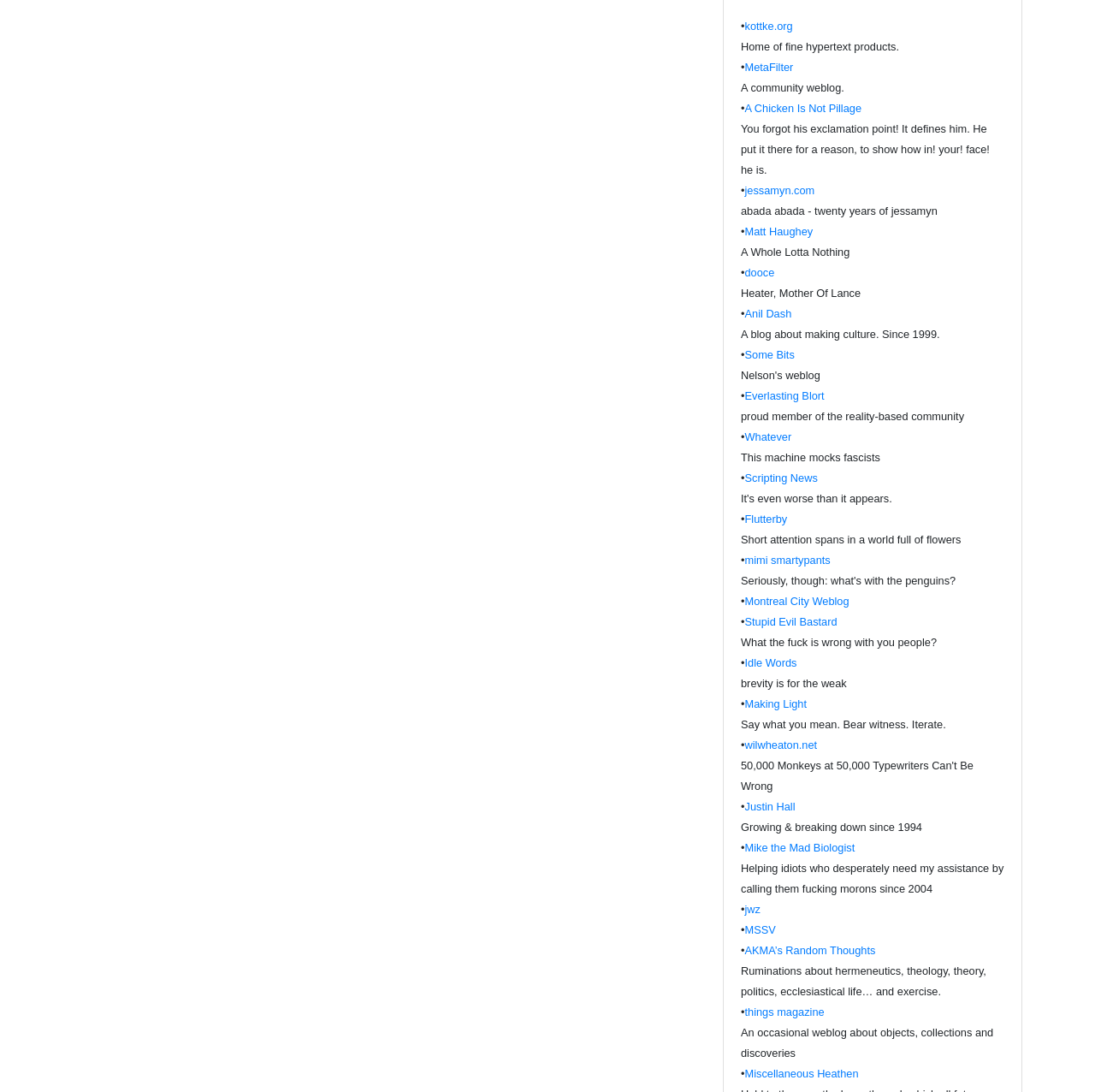How many links are on this webpage?
From the image, respond with a single word or phrase.

34